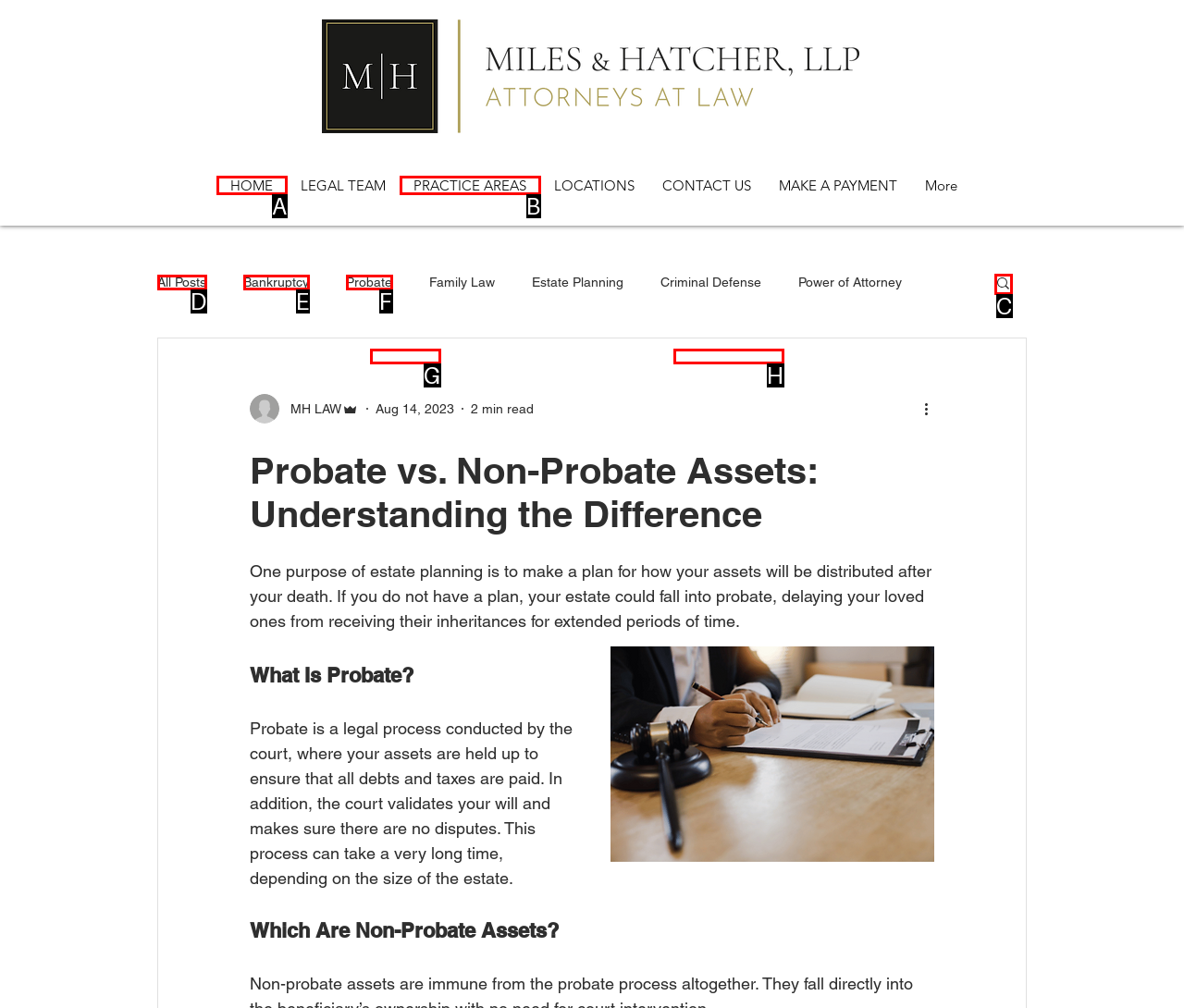Which letter corresponds to the correct option to complete the task: Search for a topic?
Answer with the letter of the chosen UI element.

C